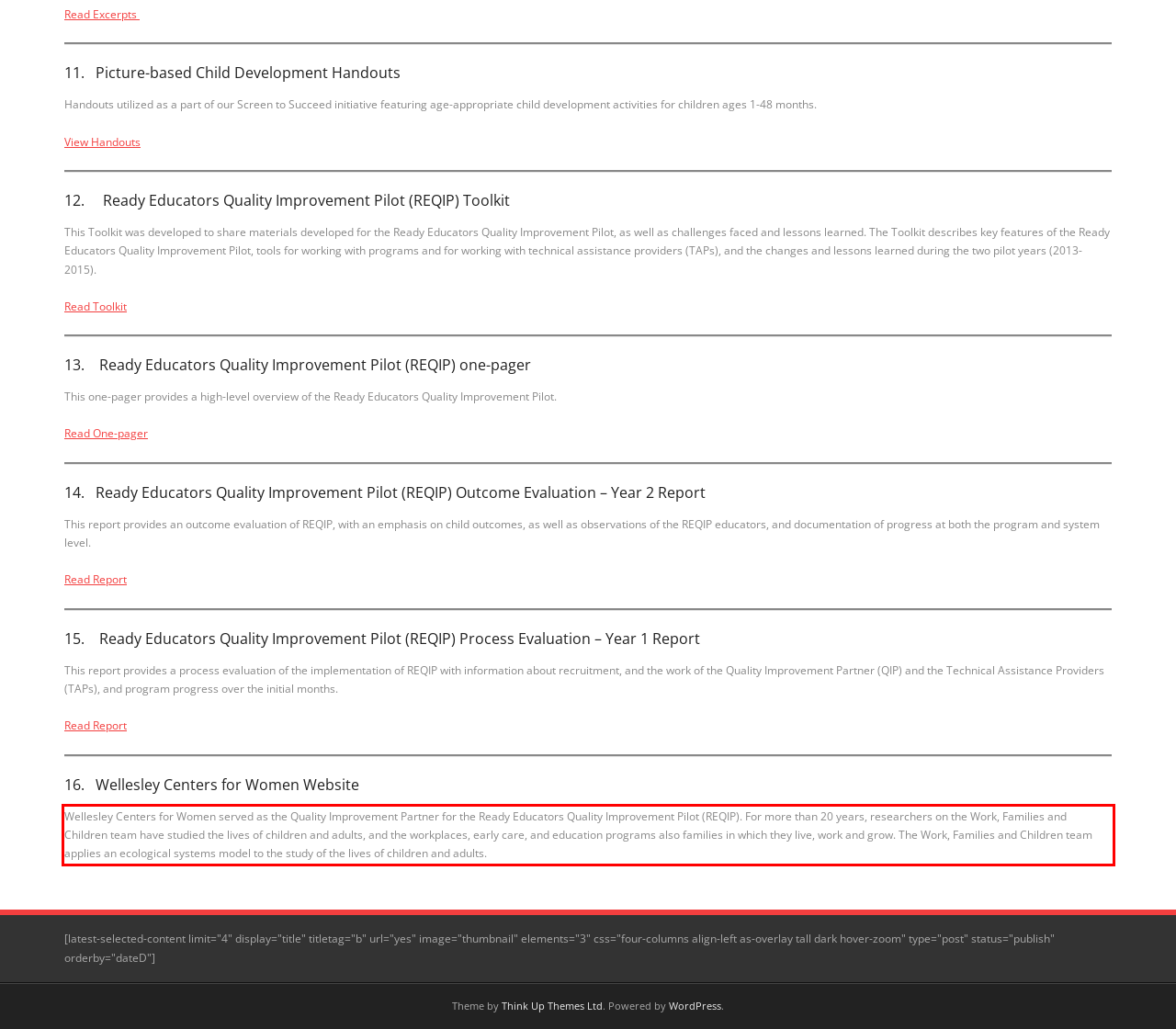Using the provided webpage screenshot, identify and read the text within the red rectangle bounding box.

Wellesley Centers for Women served as the Quality Improvement Partner for the Ready Educators Quality Improvement Pilot (REQIP). For more than 20 years, researchers on the Work, Families and Children team have studied the lives of children and adults, and the workplaces, early care, and education programs also families in which they live, work and grow. The Work, Families and Children team applies an ecological systems model to the study of the lives of children and adults.